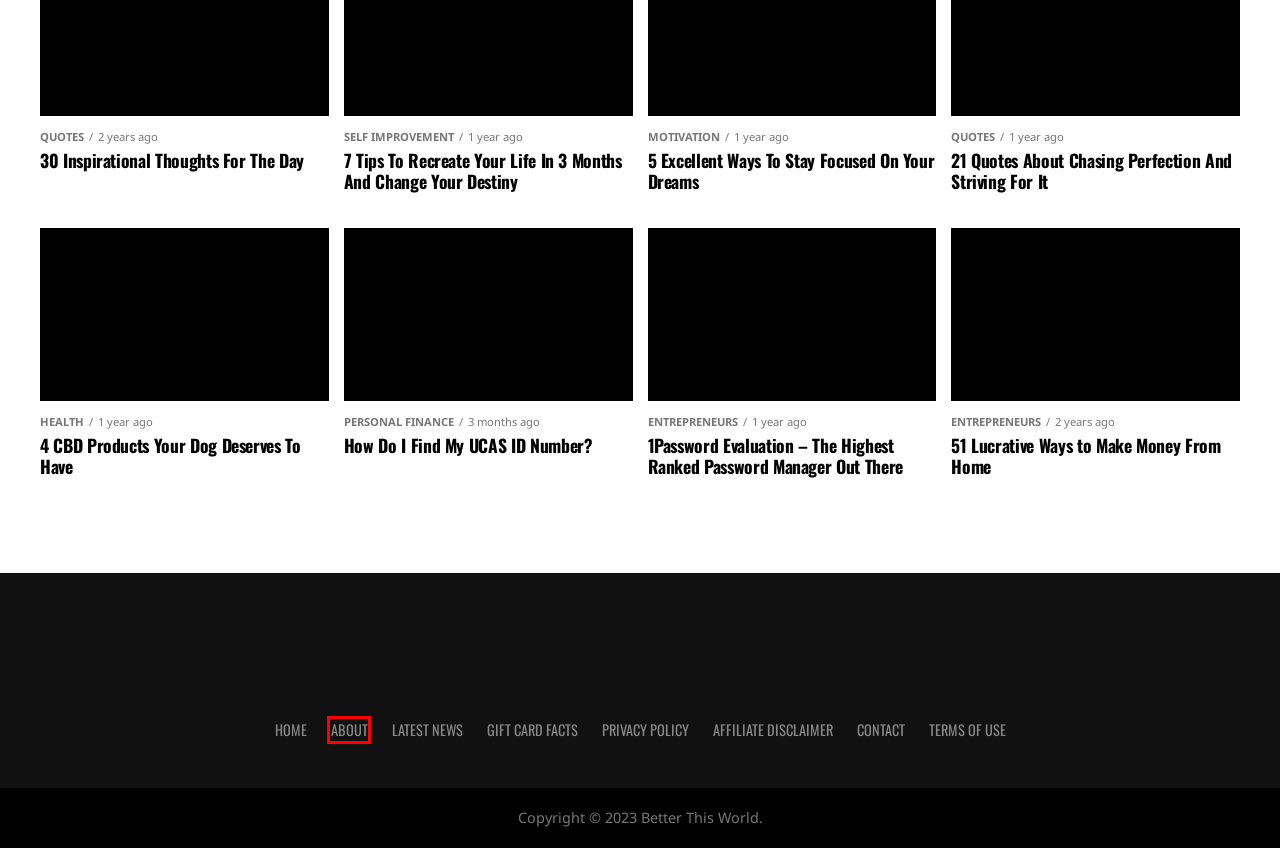You are given a screenshot of a webpage within which there is a red rectangle bounding box. Please choose the best webpage description that matches the new webpage after clicking the selected element in the bounding box. Here are the options:
A. Entrepreneurs - Better This World
B. Terms of Use - Better This World
C. Privacy Policy - Better This World
D. Success - Better This World
E. Affiliate Disclaimer - Better This World
F. Latest News - Better This World
G. Contact - Better This World
H. About - Better This World

H